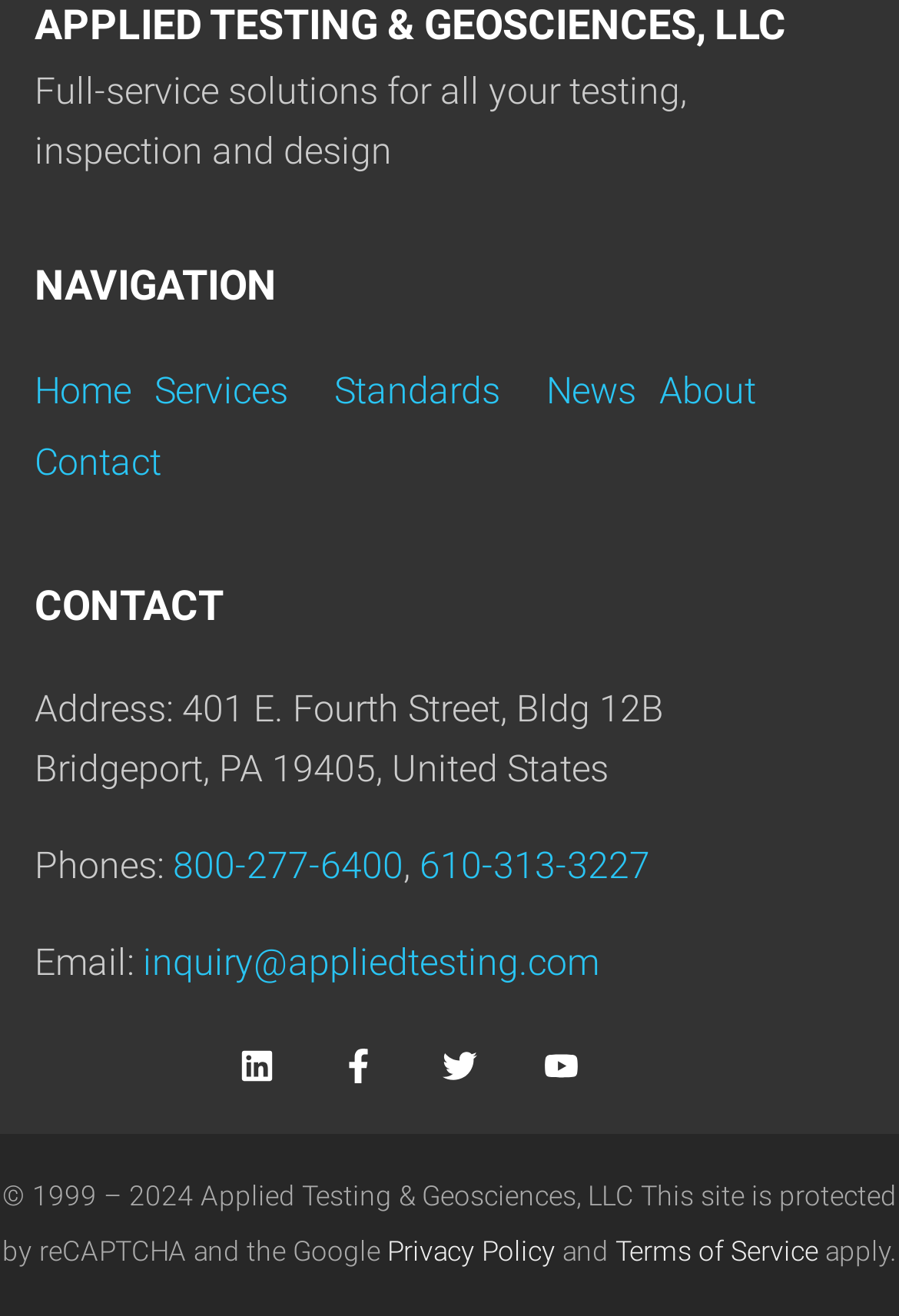What is the company's email address?
Please provide a single word or phrase as your answer based on the screenshot.

inquiry@appliedtesting.com